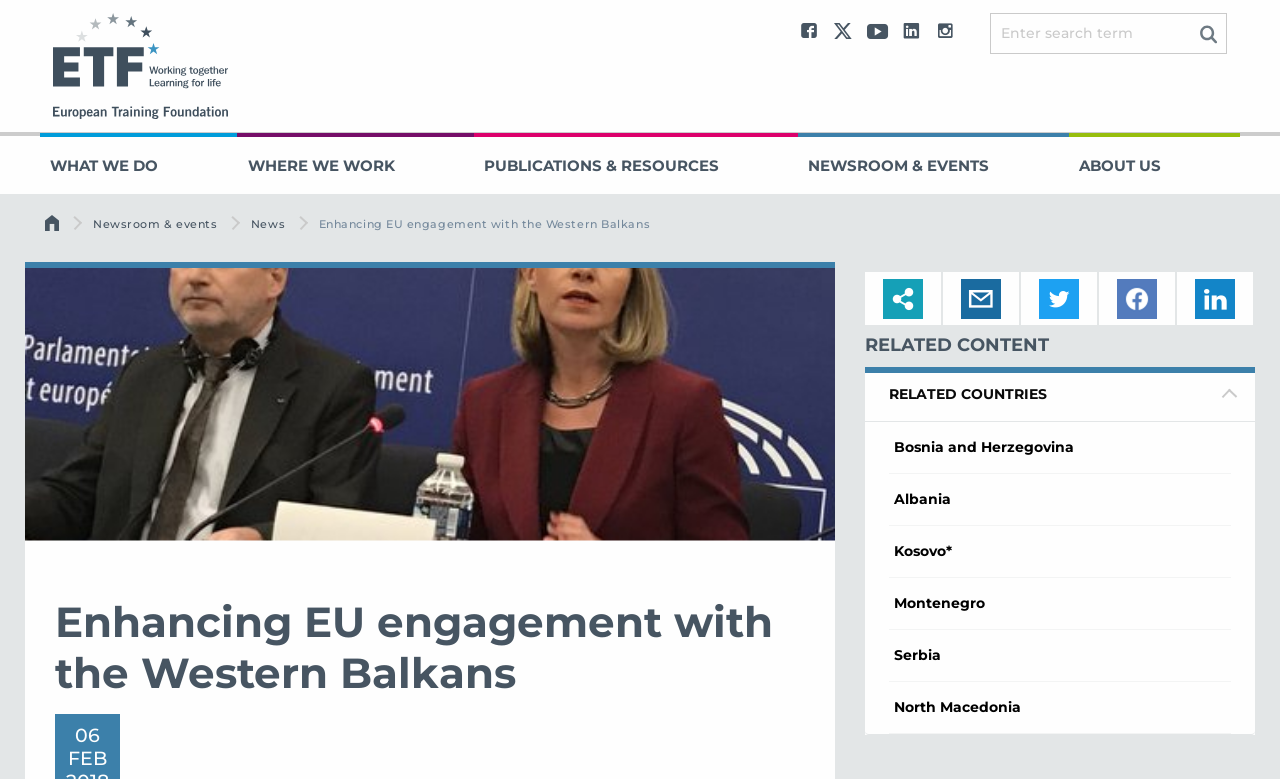How many social media links are there?
Refer to the image and provide a one-word or short phrase answer.

5